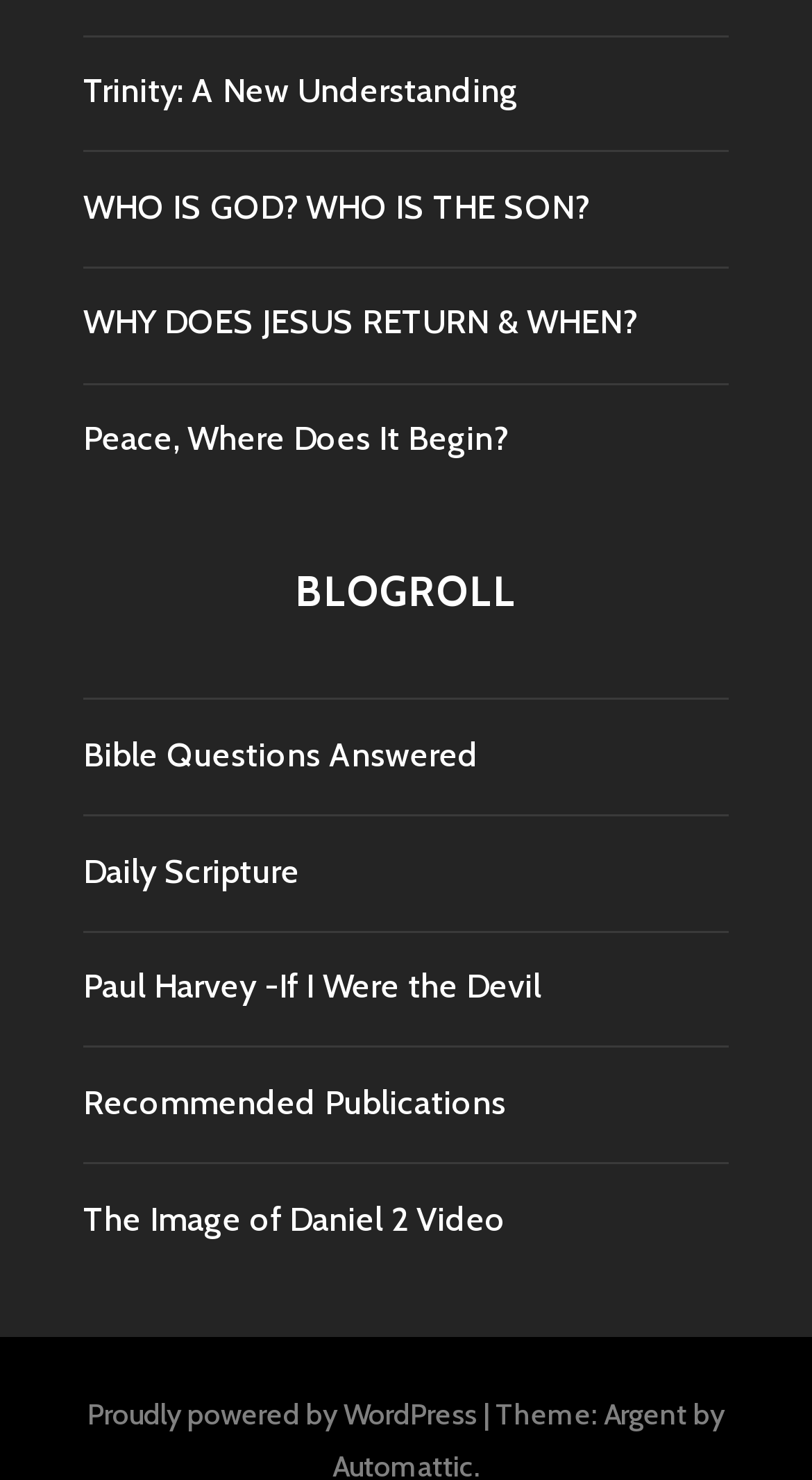Can you identify the bounding box coordinates of the clickable region needed to carry out this instruction: 'Check 'Daily Scripture''? The coordinates should be four float numbers within the range of 0 to 1, stated as [left, top, right, bottom].

[0.103, 0.575, 0.369, 0.602]